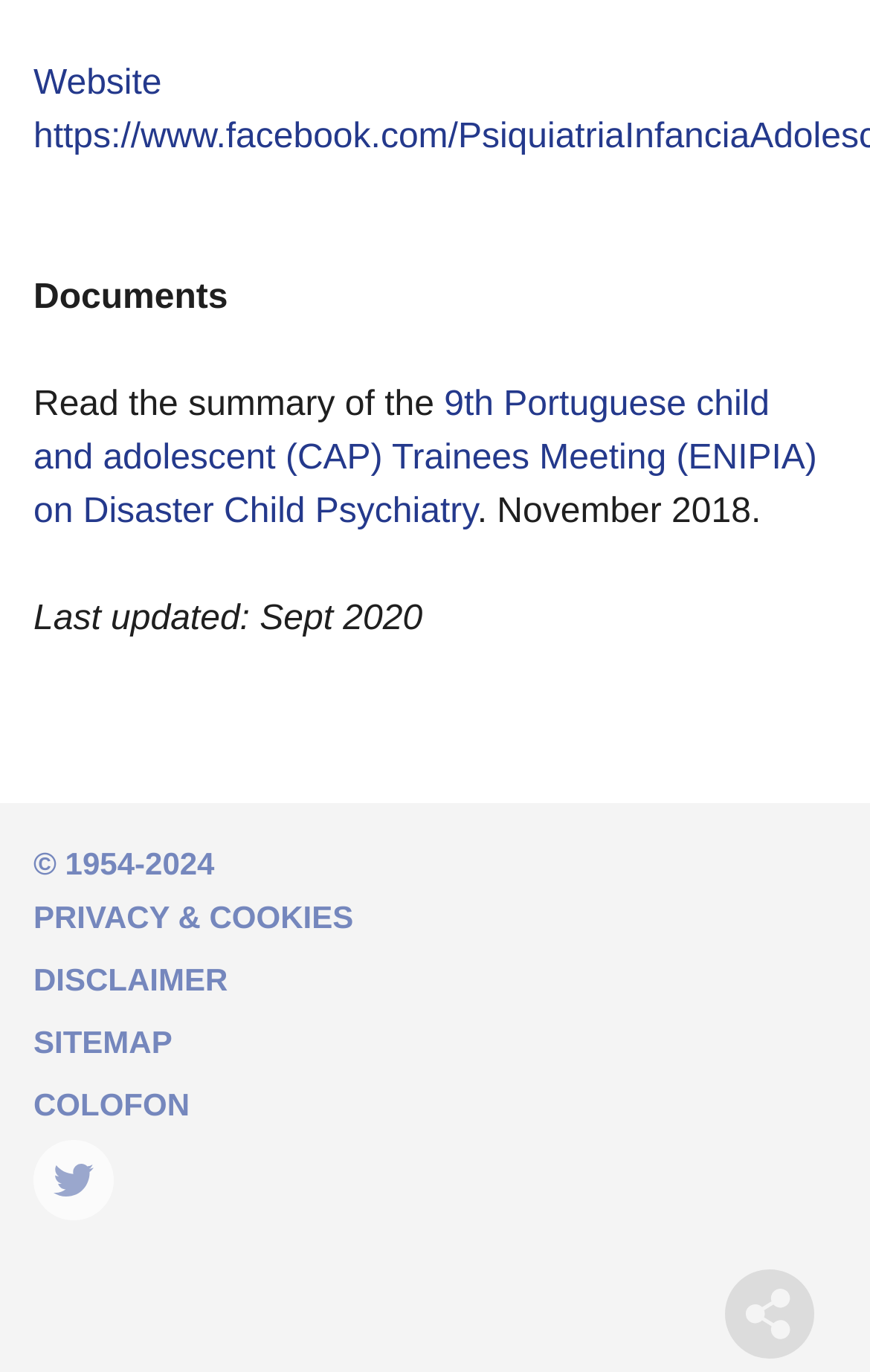How many social media links are present?
Please answer the question as detailed as possible based on the image.

There are two social media links present, one for Twitter and another for an unknown platform, as indicated by the links and their corresponding images.